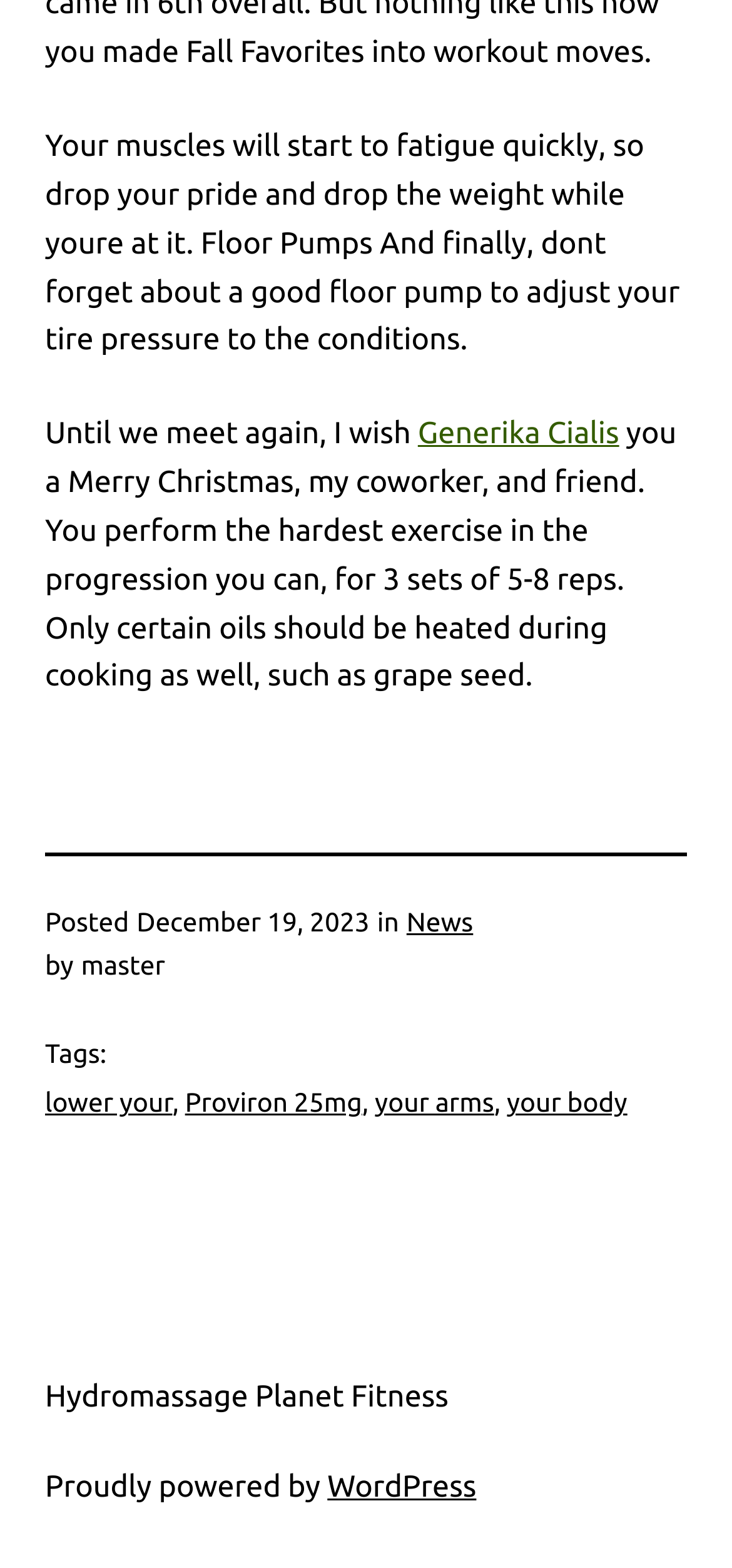Determine the bounding box coordinates for the area that should be clicked to carry out the following instruction: "Explore WordPress".

[0.447, 0.938, 0.651, 0.959]